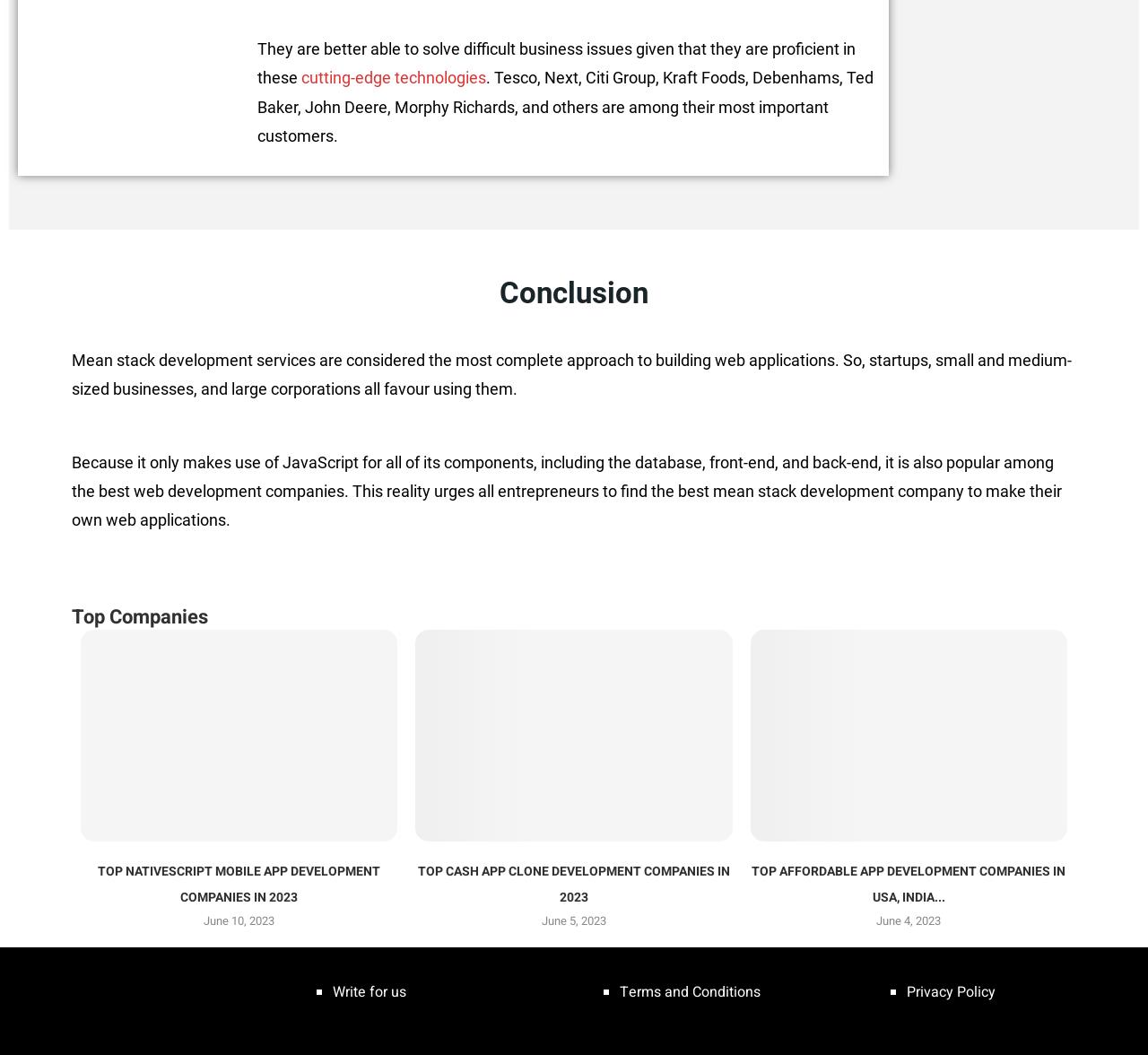What companies are mentioned as customers of a Mean stack development company?
Answer the question in as much detail as possible.

I found the text that mentions the customers of a Mean stack development company and listed the companies mentioned, which are Tesco, Next, Citi Group, Kraft Foods, Debenhams, Ted Baker, John Deere, Morphy Richards.